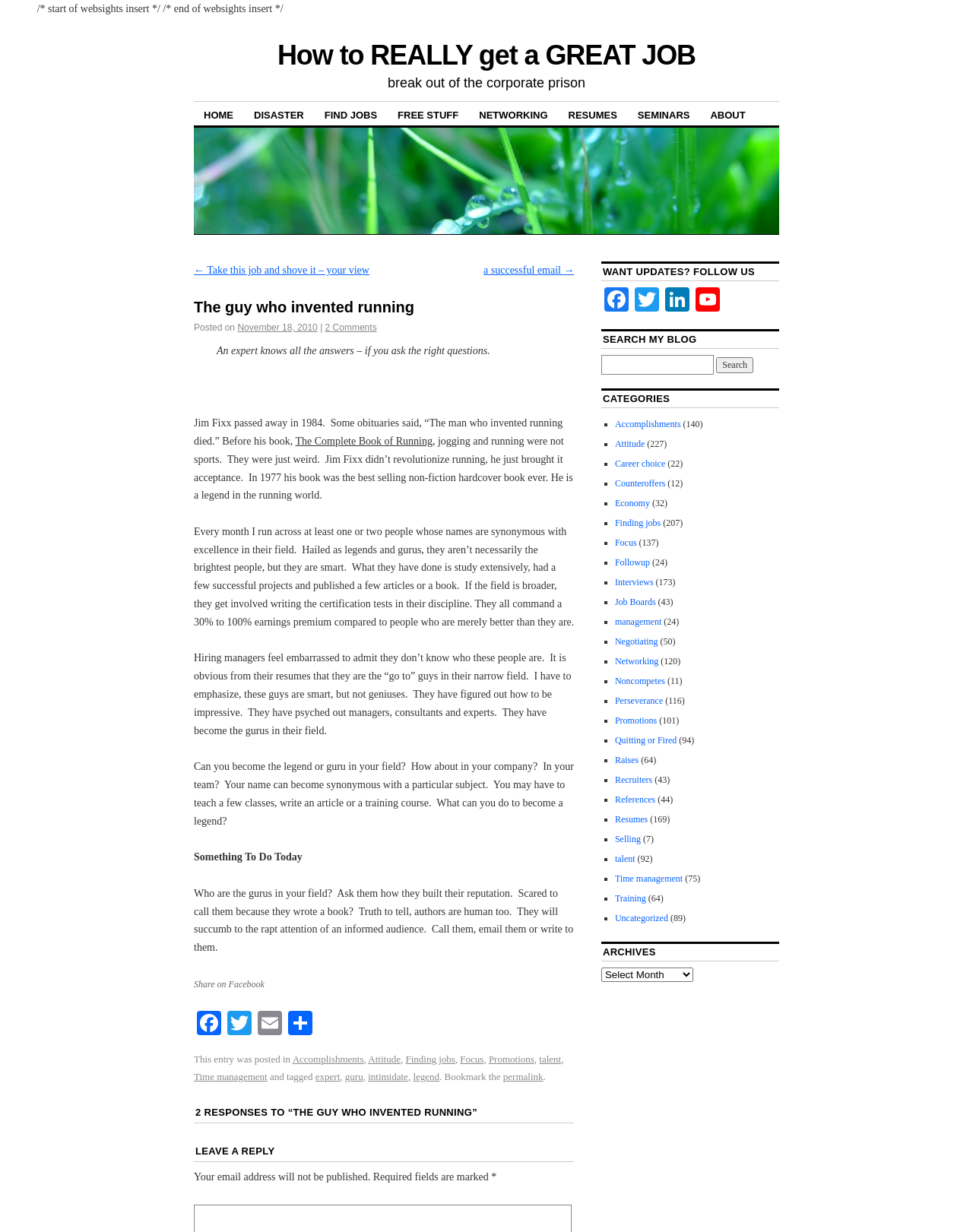Convey a detailed summary of the webpage, mentioning all key elements.

This webpage appears to be a blog post about the guy who invented running, Jim Fixx, and how he became a legend in the running world. The post is titled "The guy who invented running | How to REALLY get a GREAT JOB". 

At the top of the page, there are several links to other sections of the website, including "HOME", "DISASTER", "FIND JOBS", "FREE STUFF", "NETWORKING", "RESUMES", "SEMINARS", and "ABOUT". 

Below these links, there is a heading that reads "The guy who invented running" followed by a blockquote with a quote about experts knowing all the answers if you ask the right questions. 

The main content of the post is a series of paragraphs discussing Jim Fixx's book "The Complete Book of Running" and how it became a bestseller, making him a legend in the running world. The post also talks about how people can become legends or gurus in their own fields by studying extensively, having successful projects, and publishing books or articles.

There are several links and buttons throughout the post, including social media sharing links, a link to a related article, and a "Something To Do Today" section with a prompt to call or email experts in your field. 

At the bottom of the page, there are several sections, including a "LEAVE A REPLY" section, a "WANT UPDATES? FOLLOW US" section with links to social media profiles, a "SEARCH MY BLOG" section with a search bar, and a "CATEGORIES" section with links to different categories of blog posts.